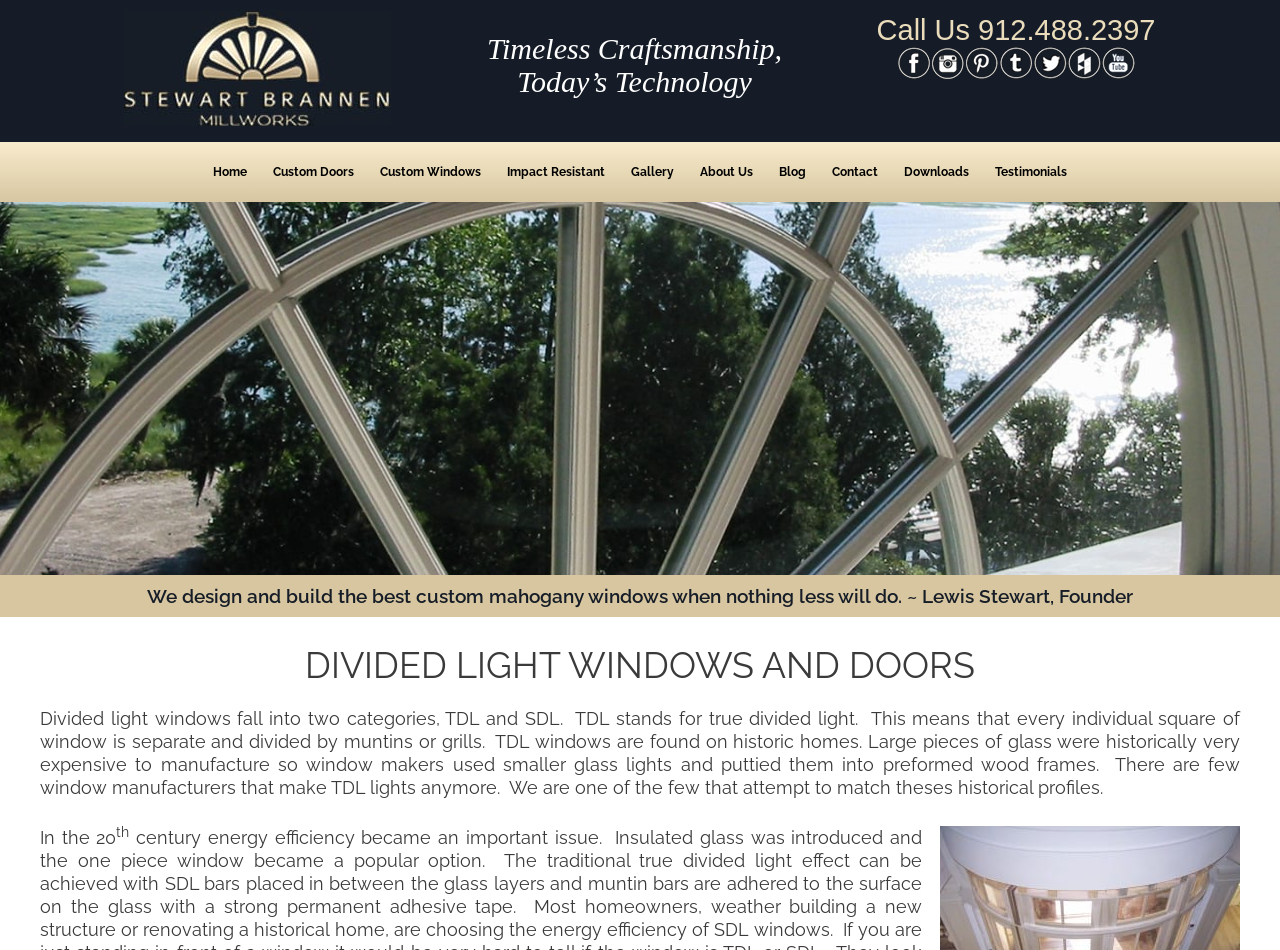Please find and generate the text of the main header of the webpage.

DIVIDED LIGHT WINDOWS AND DOORS